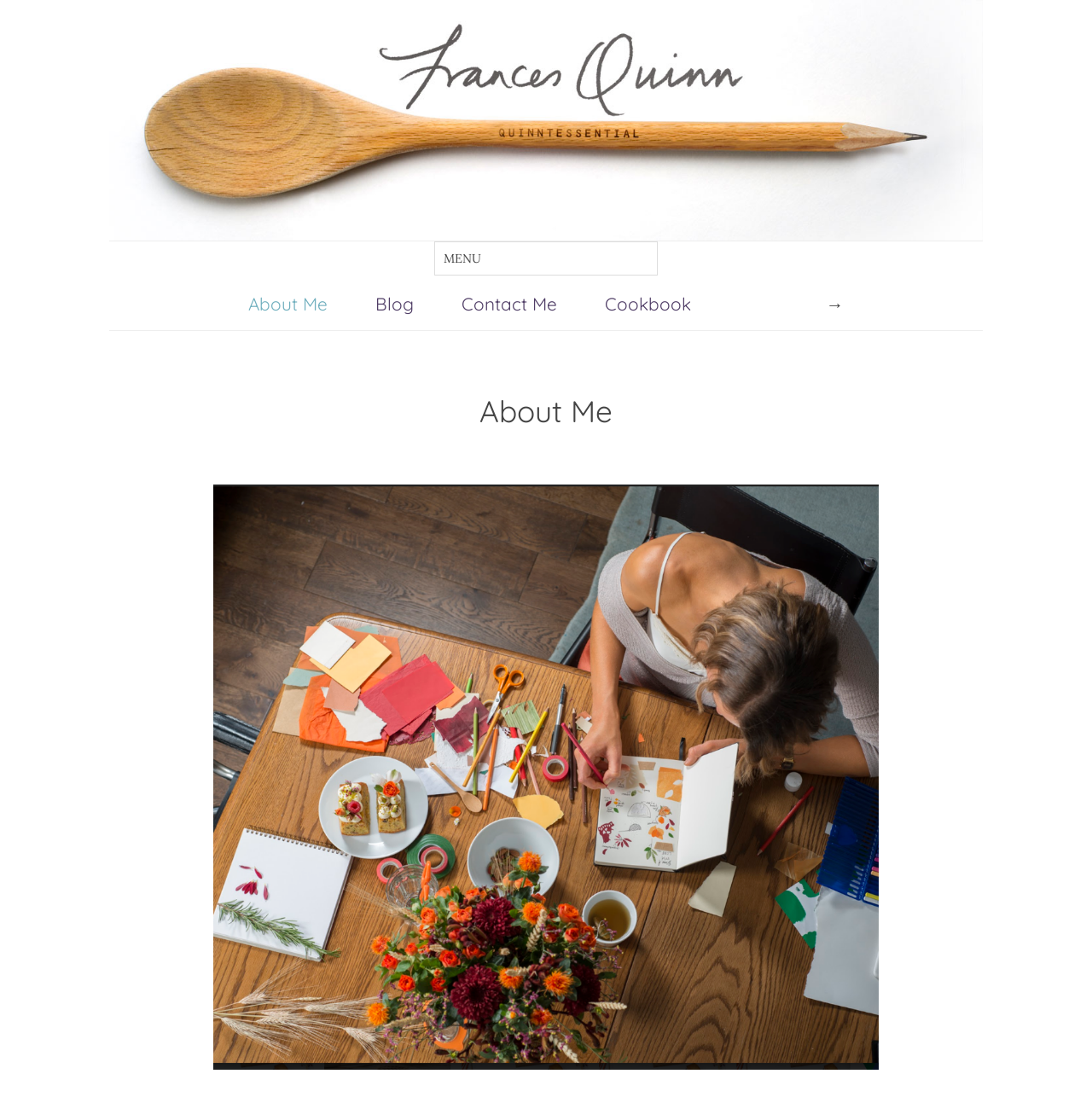How many elements are in the header section?
Using the image, answer in one word or phrase.

2